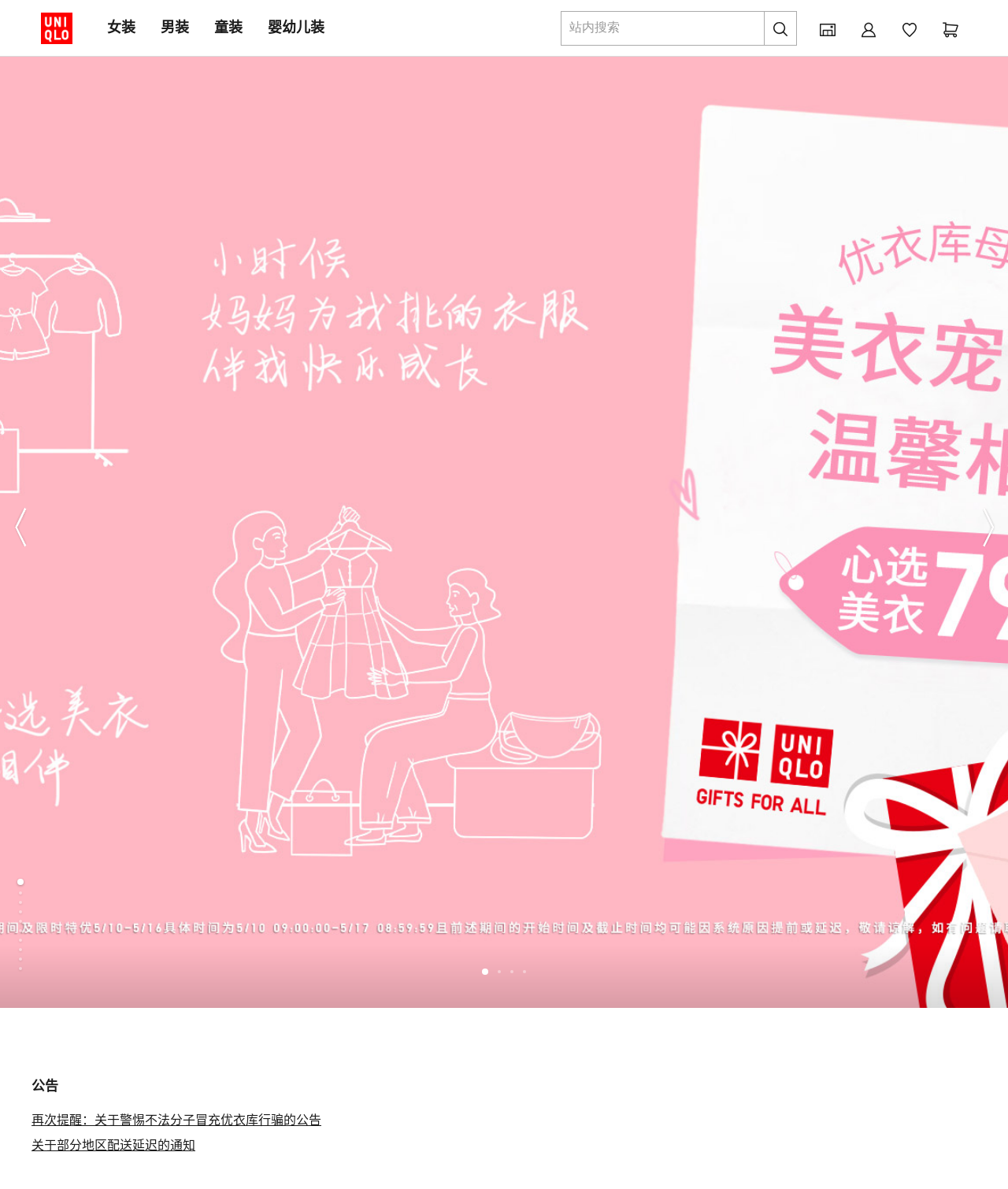Find the bounding box coordinates of the element to click in order to complete the given instruction: "Search for something."

[0.557, 0.01, 0.79, 0.037]